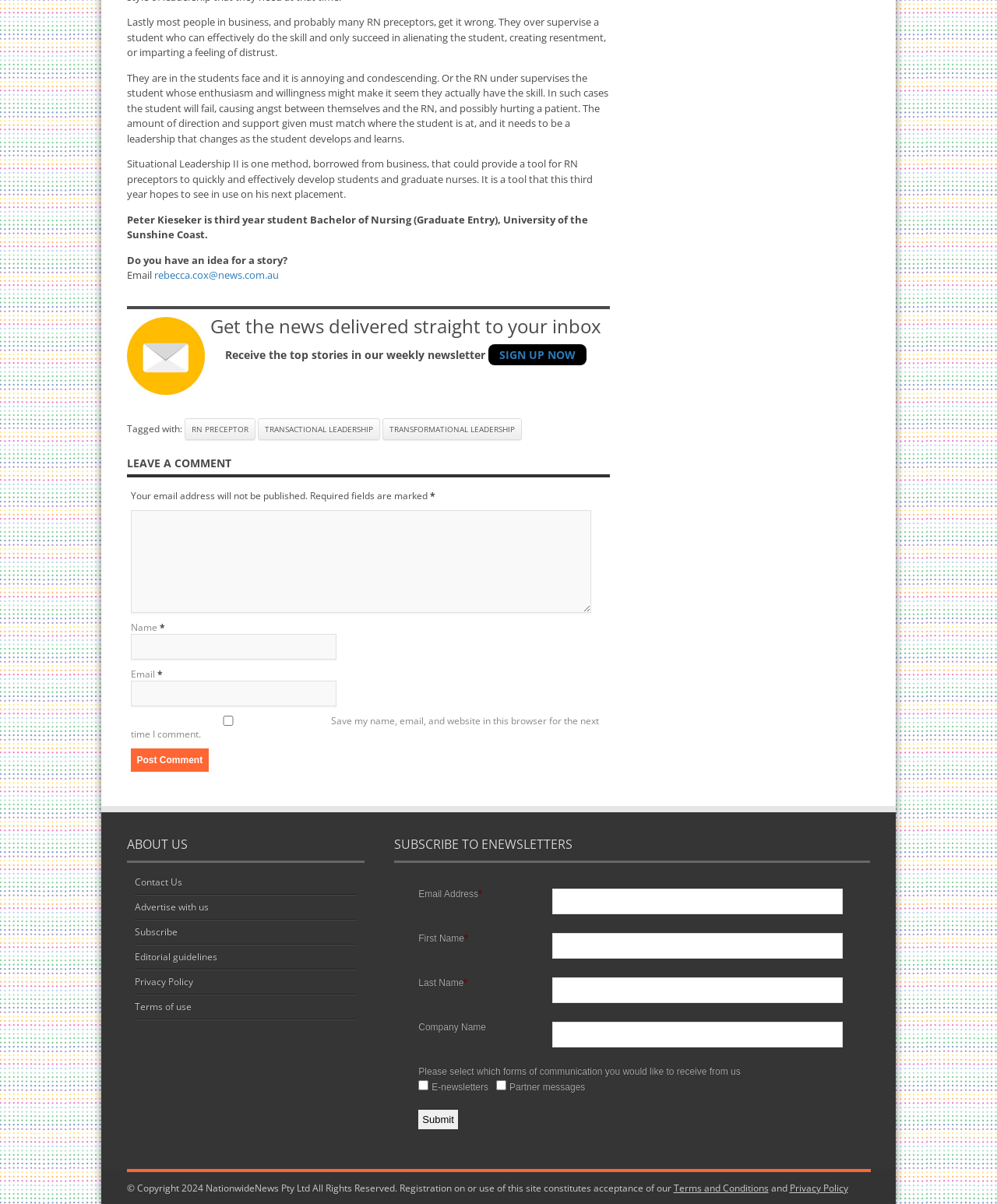What is the topic of the article?
Please provide a single word or phrase based on the screenshot.

Situational Leadership II